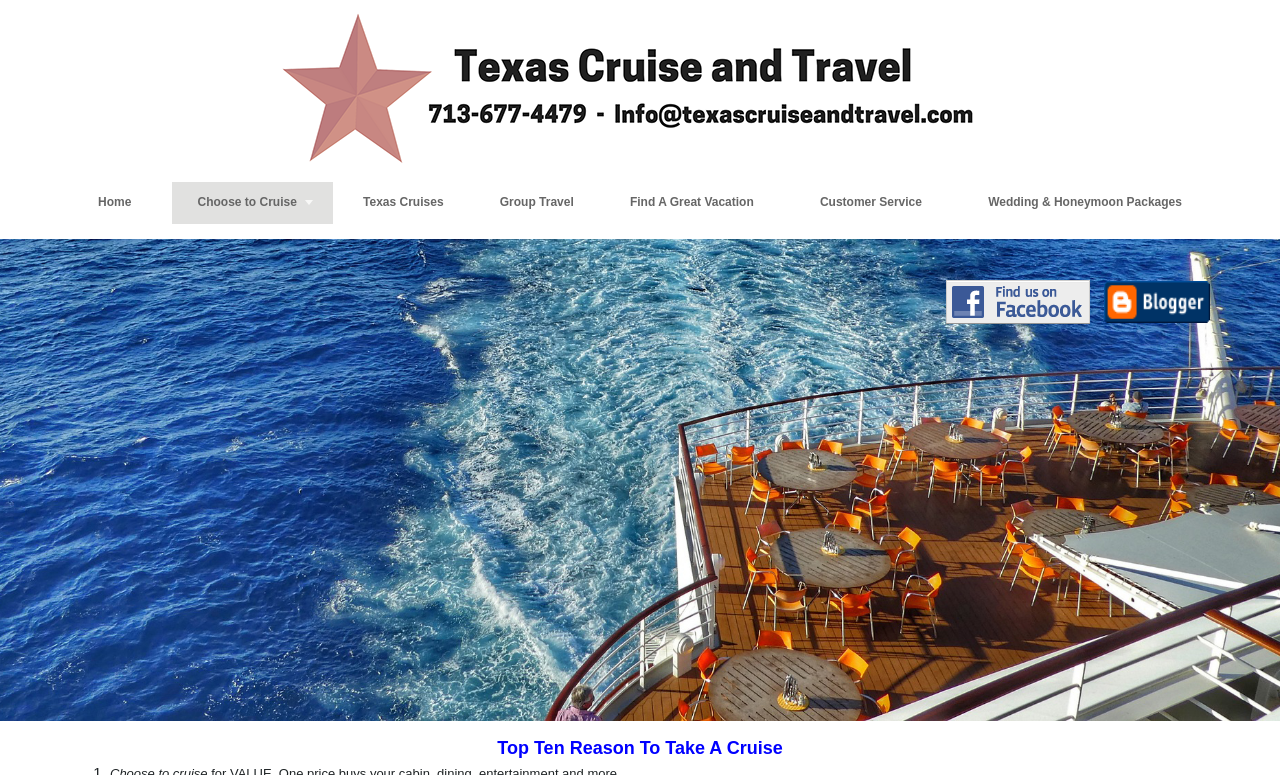Answer the question below with a single word or a brief phrase: 
How many main sections are on this page?

2